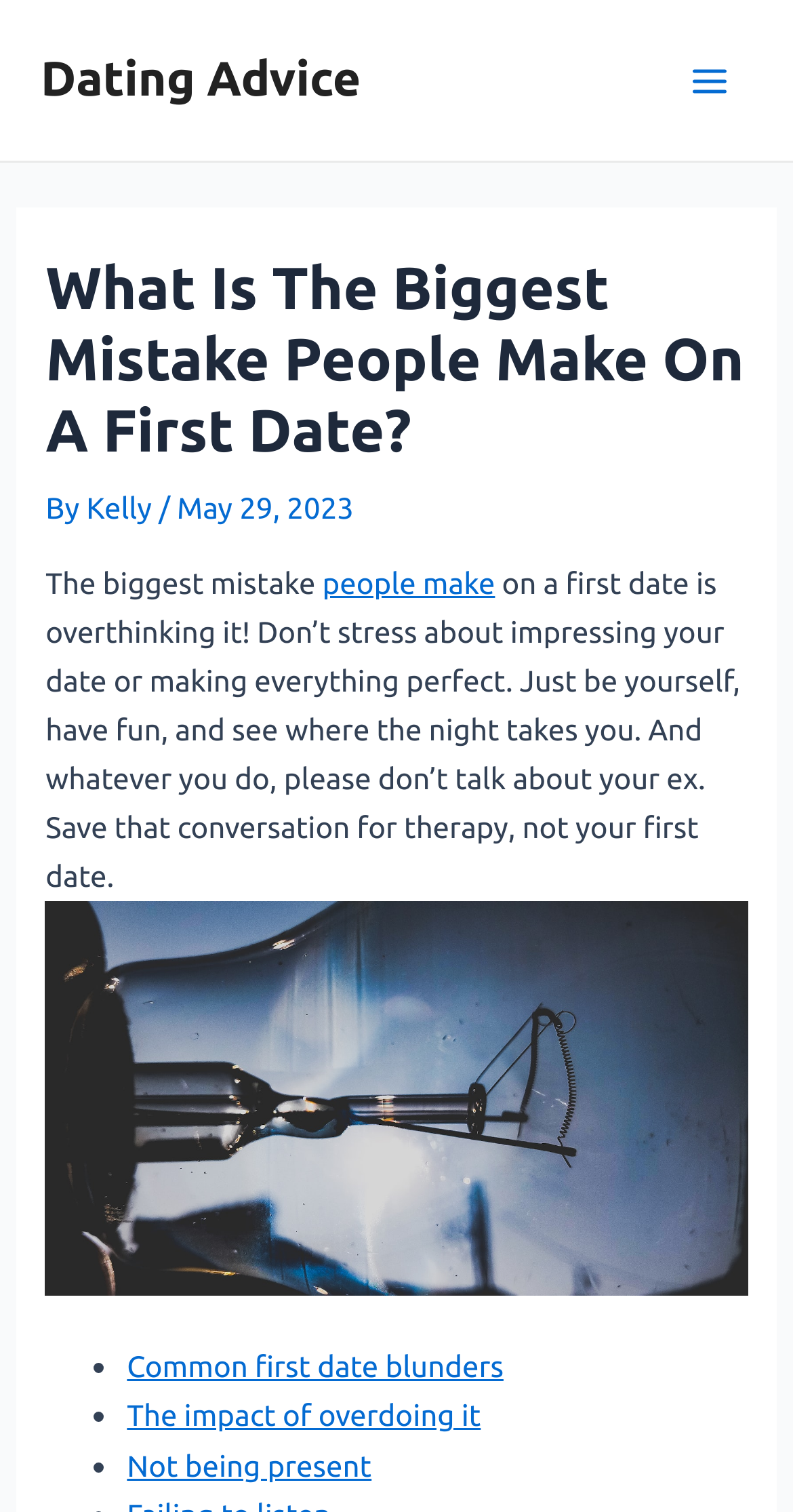Who wrote the article?
Look at the image and provide a short answer using one word or a phrase.

Kelly